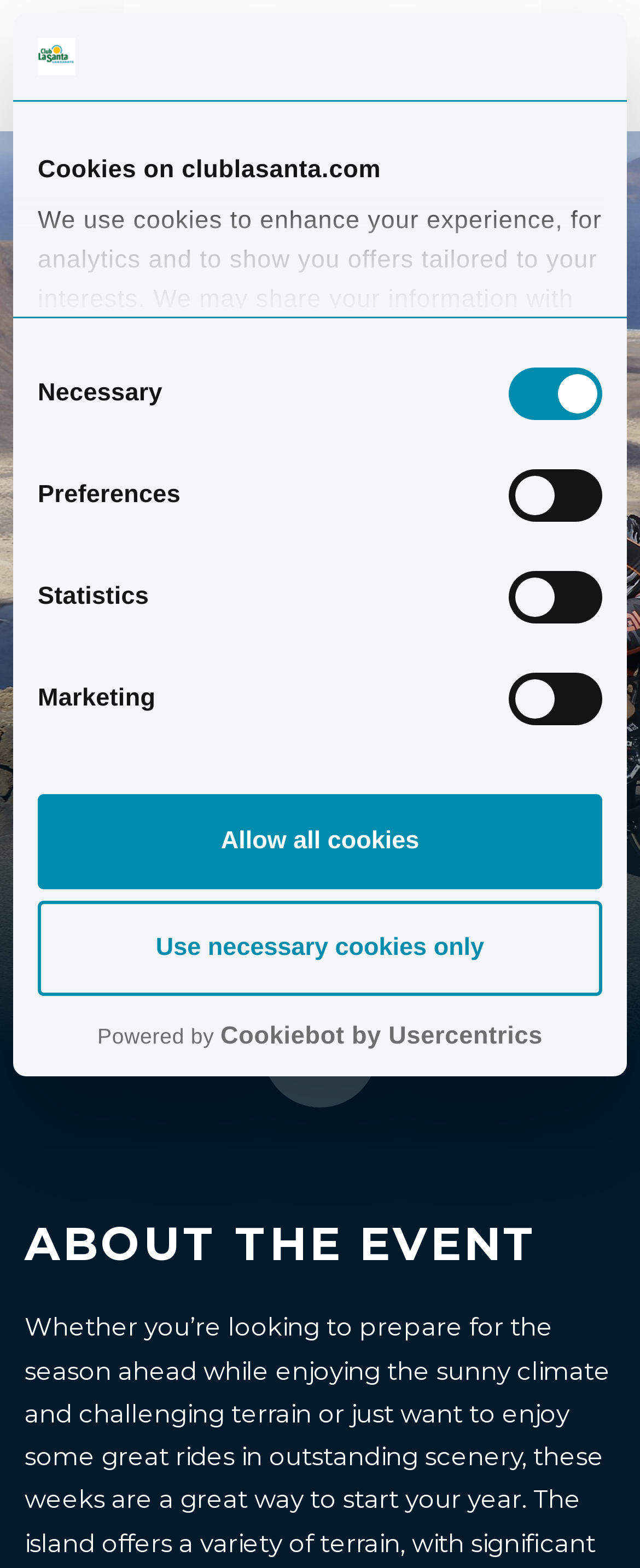Respond with a single word or short phrase to the following question: 
What is the name of the event?

ANDY COOK BIKE WEEKS